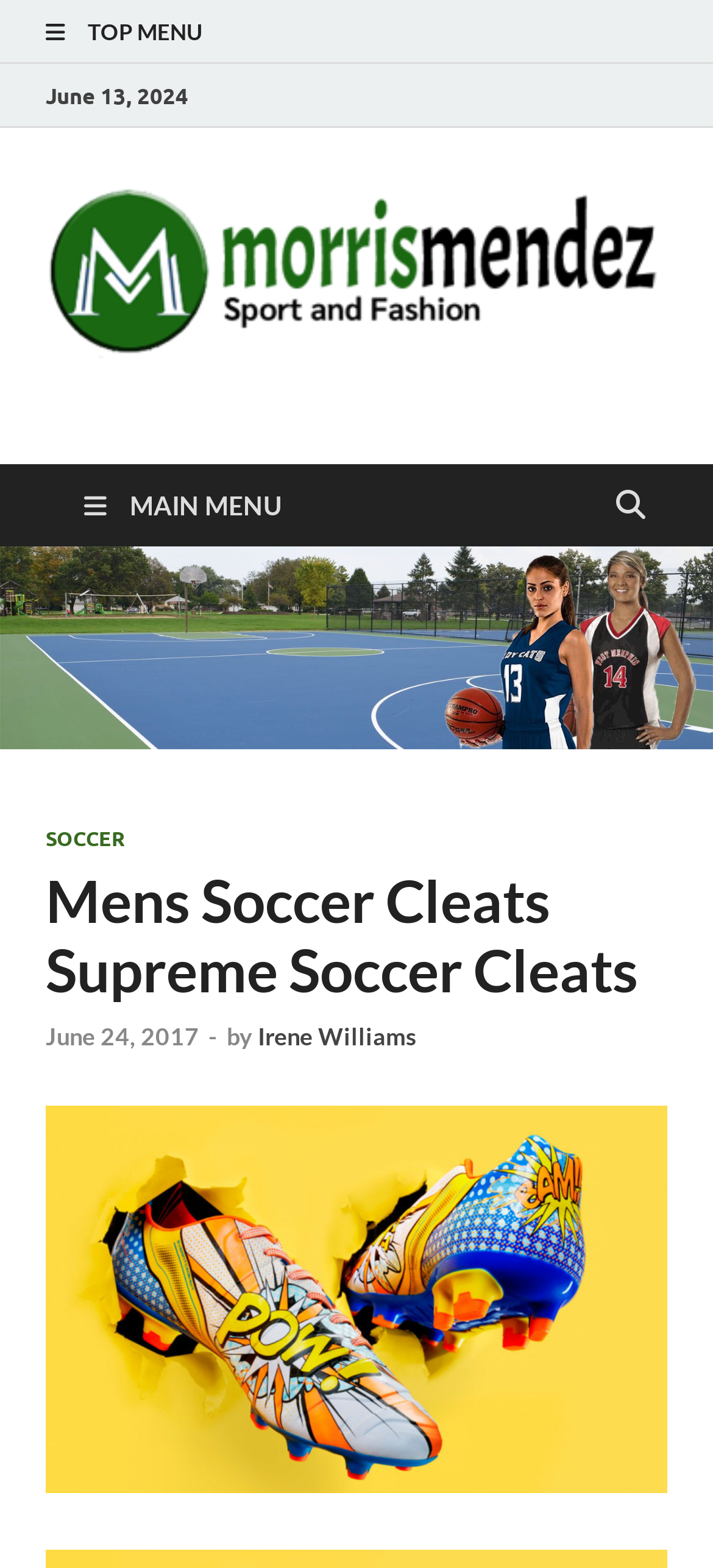Locate the bounding box coordinates of the element's region that should be clicked to carry out the following instruction: "Click on the top menu". The coordinates need to be four float numbers between 0 and 1, i.e., [left, top, right, bottom].

[0.038, 0.0, 0.962, 0.041]